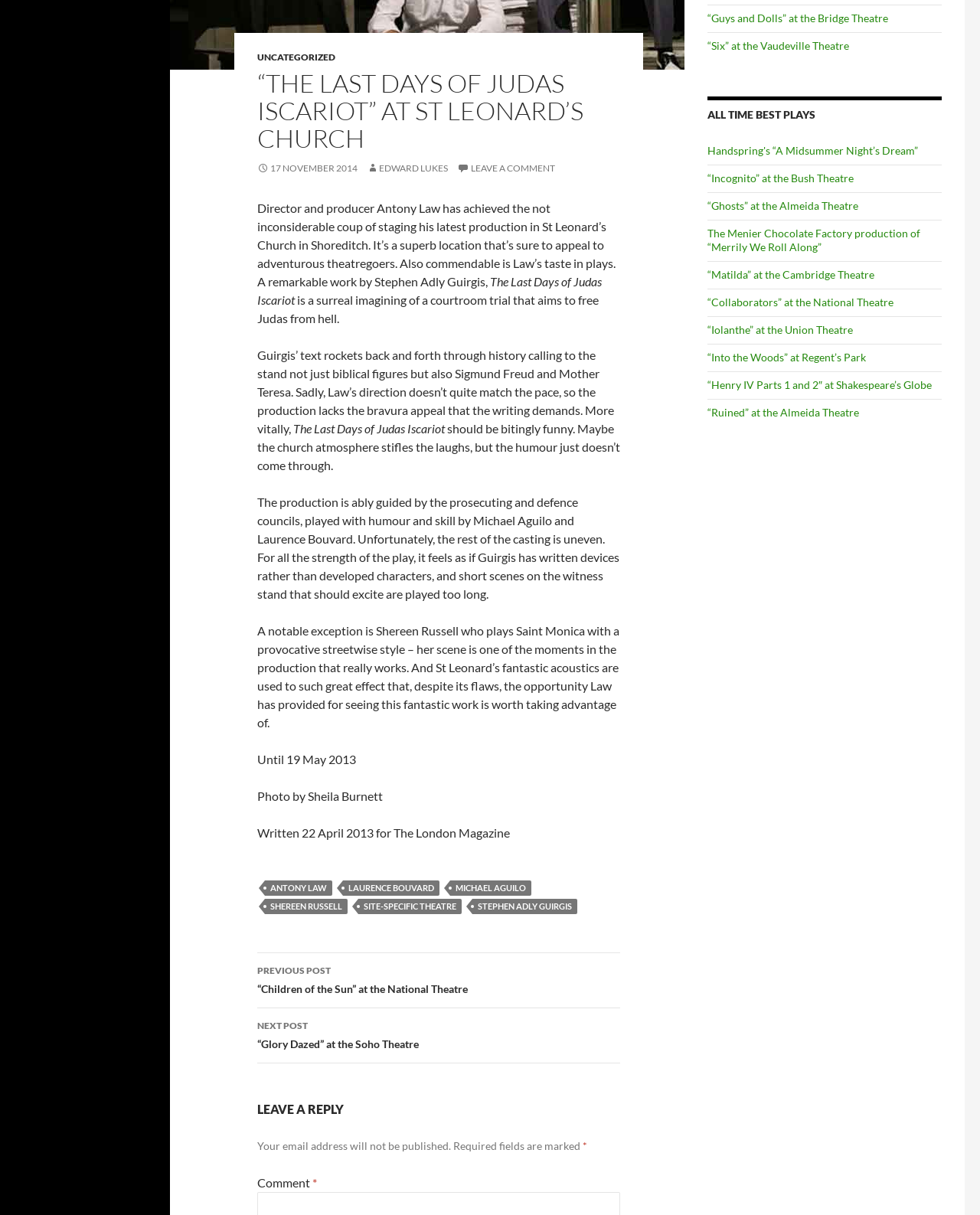Determine the bounding box for the UI element described here: "Uncategorized".

[0.262, 0.042, 0.342, 0.052]